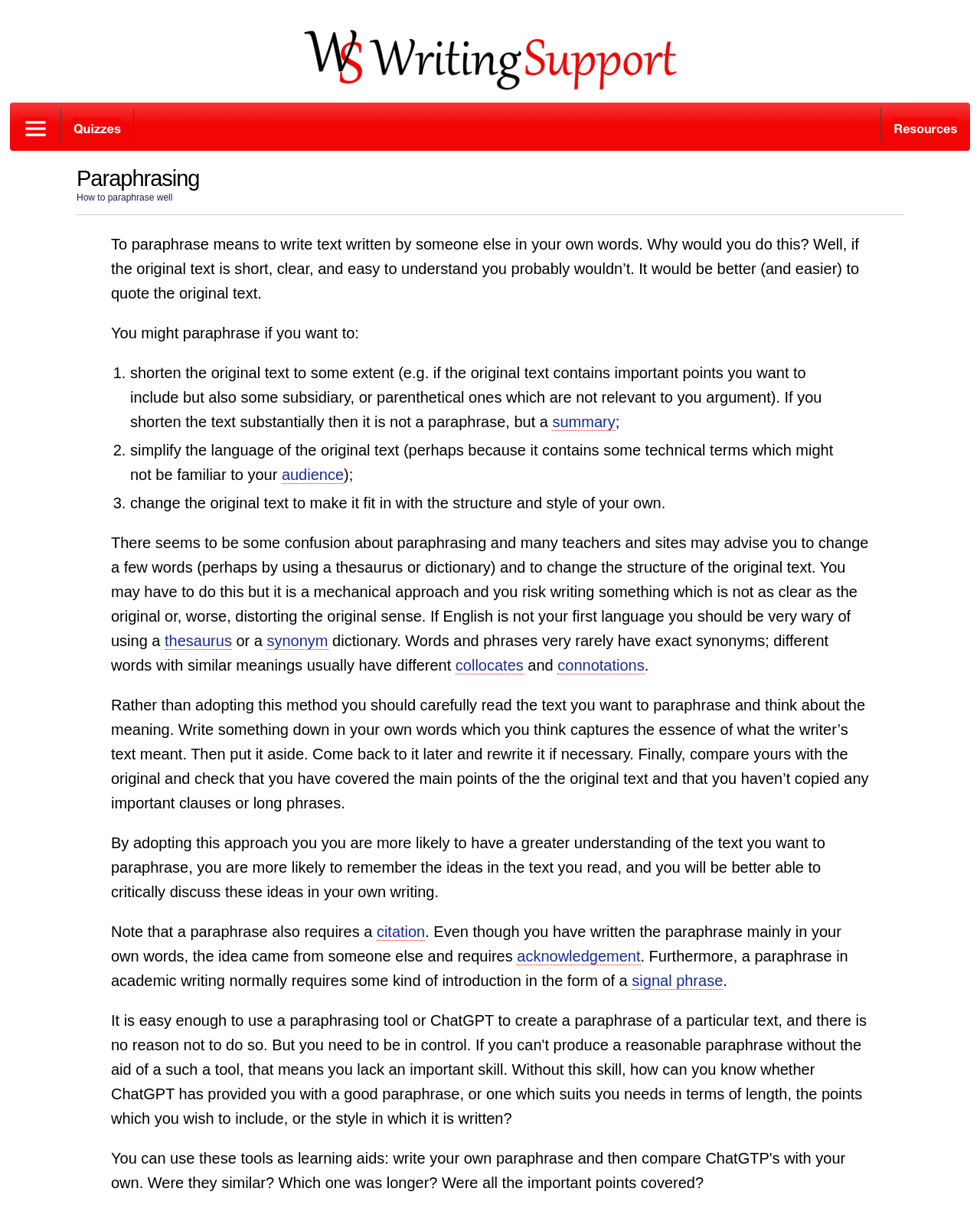Please identify the bounding box coordinates of the element on the webpage that should be clicked to follow this instruction: "Read more about paraphrasing". The bounding box coordinates should be given as four float numbers between 0 and 1, formatted as [left, top, right, bottom].

[0.078, 0.138, 0.922, 0.158]